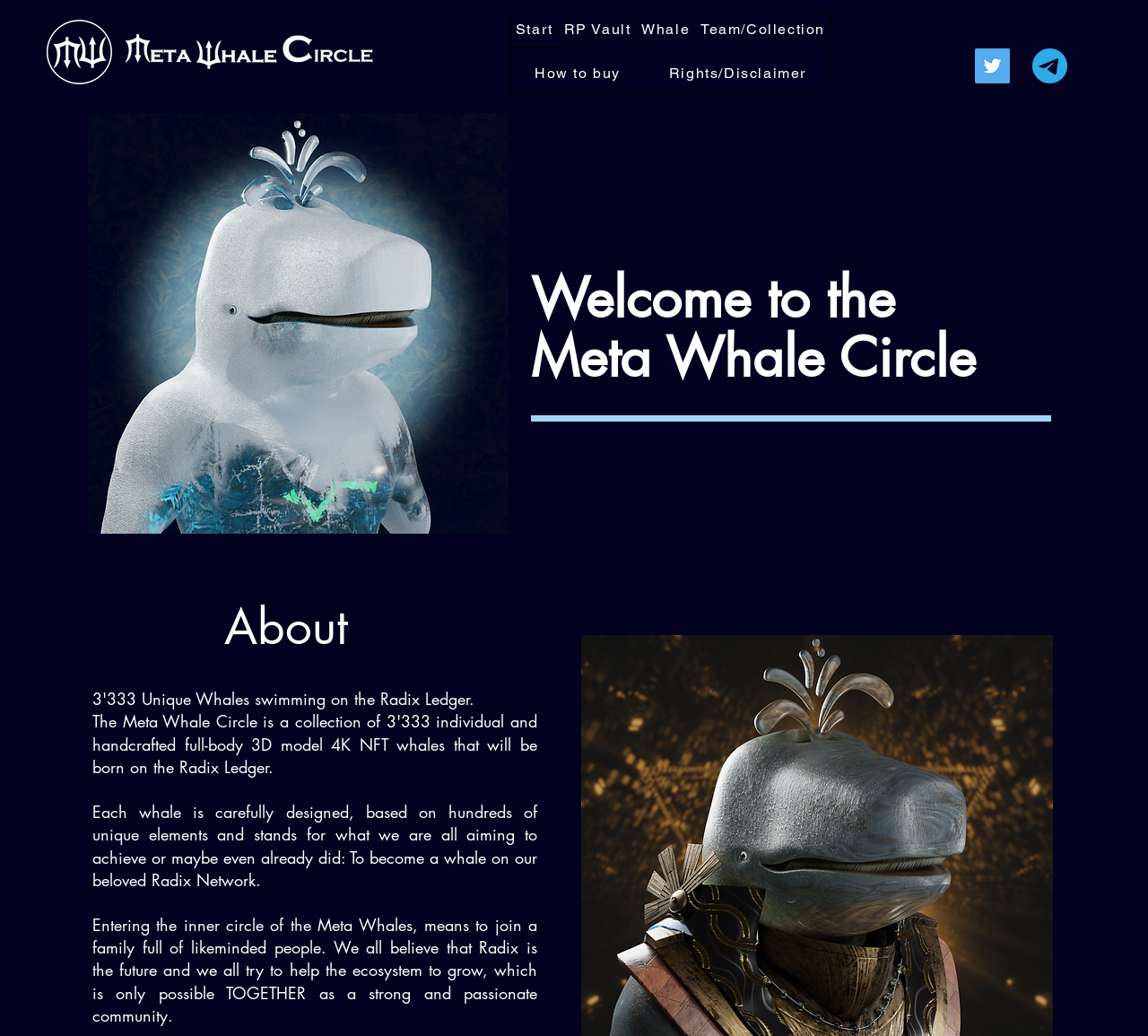Give a one-word or phrase response to the following question: What is the logo of Meta Whale Circle?

MW Logo white